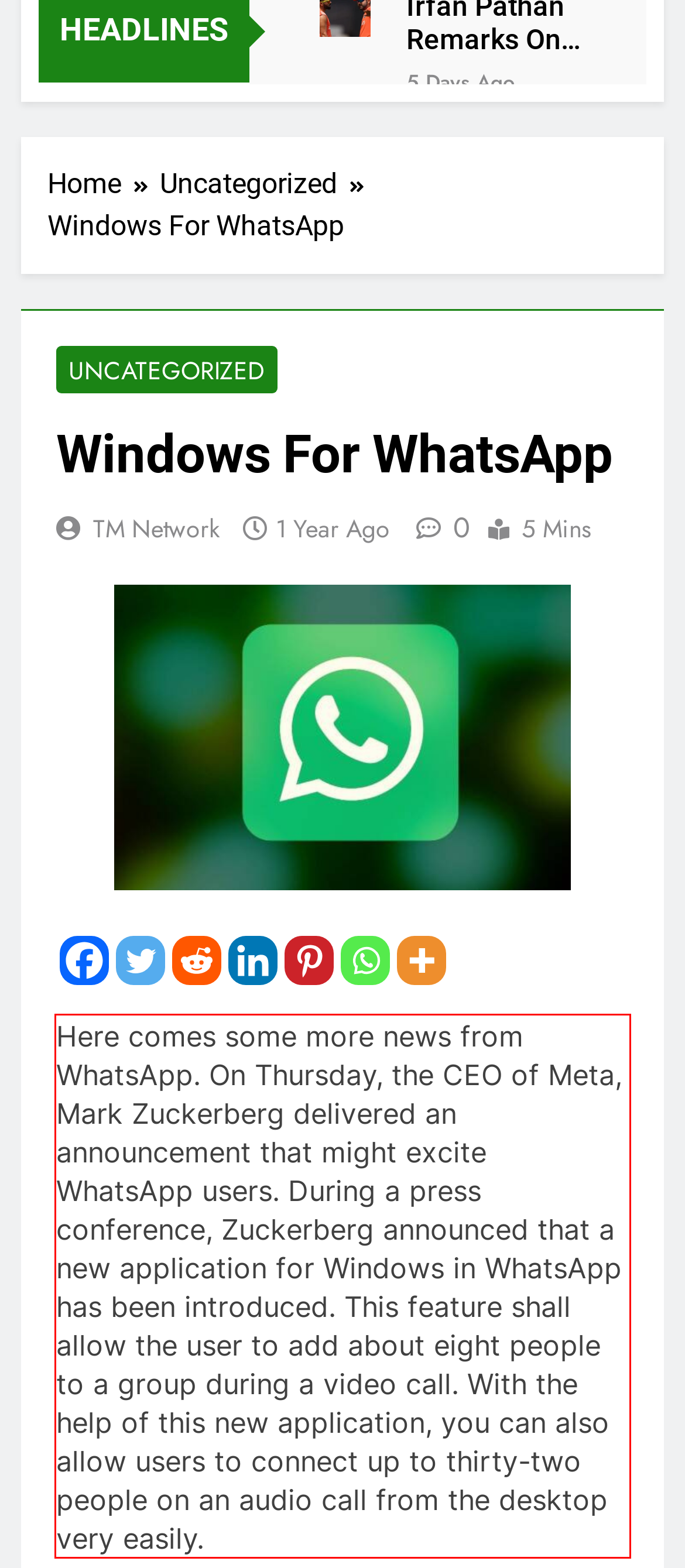From the provided screenshot, extract the text content that is enclosed within the red bounding box.

Here comes some more news from WhatsApp. On Thursday, the CEO of Meta, Mark Zuckerberg delivered an announcement that might excite WhatsApp users. During a press conference, Zuckerberg announced that a new application for Windows in WhatsApp has been introduced. This feature shall allow the user to add about eight people to a group during a video call. With the help of this new application, you can also allow users to connect up to thirty-two people on an audio call from the desktop very easily.